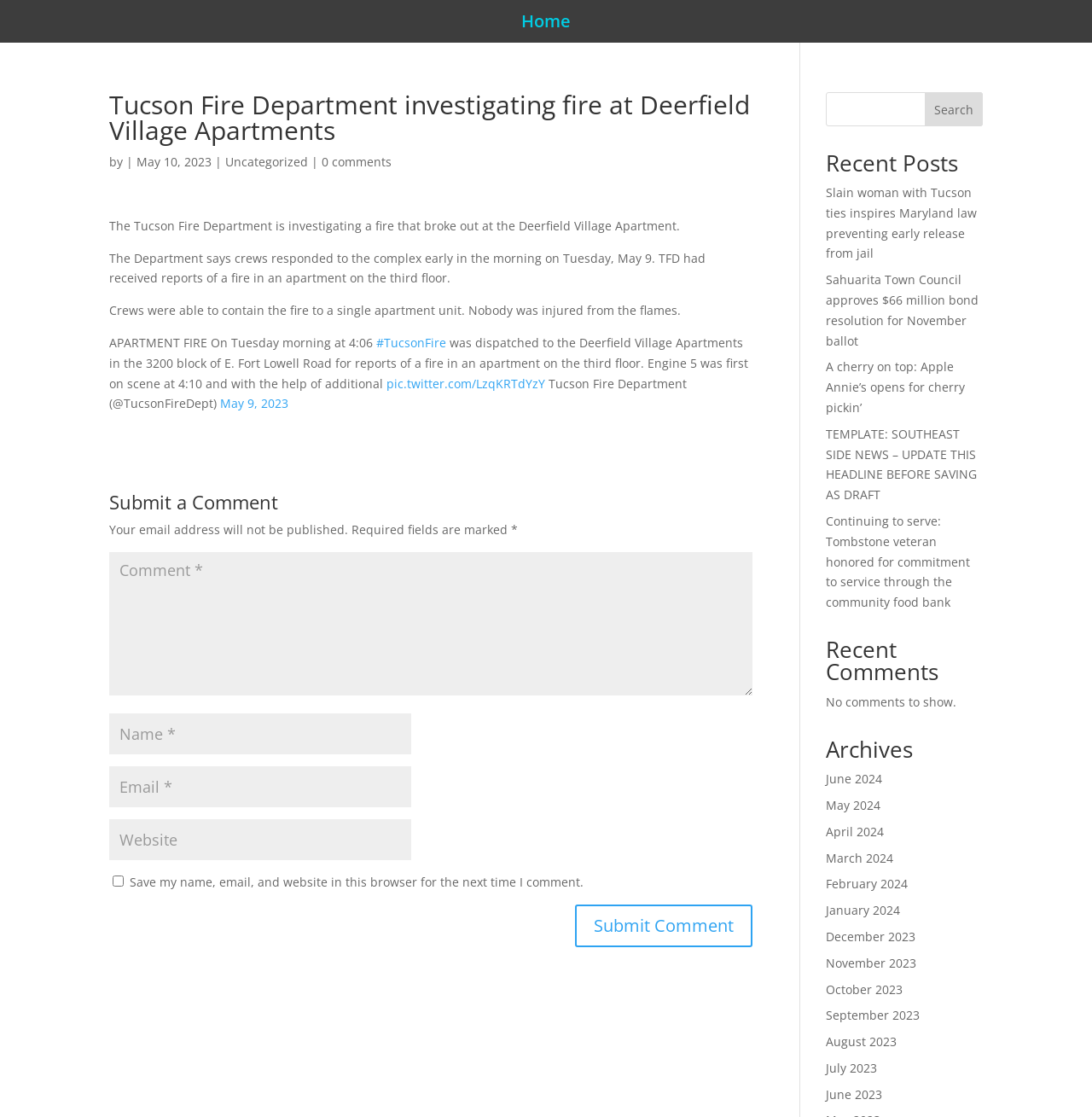Indicate the bounding box coordinates of the clickable region to achieve the following instruction: "Click on the Home link."

[0.477, 0.014, 0.523, 0.031]